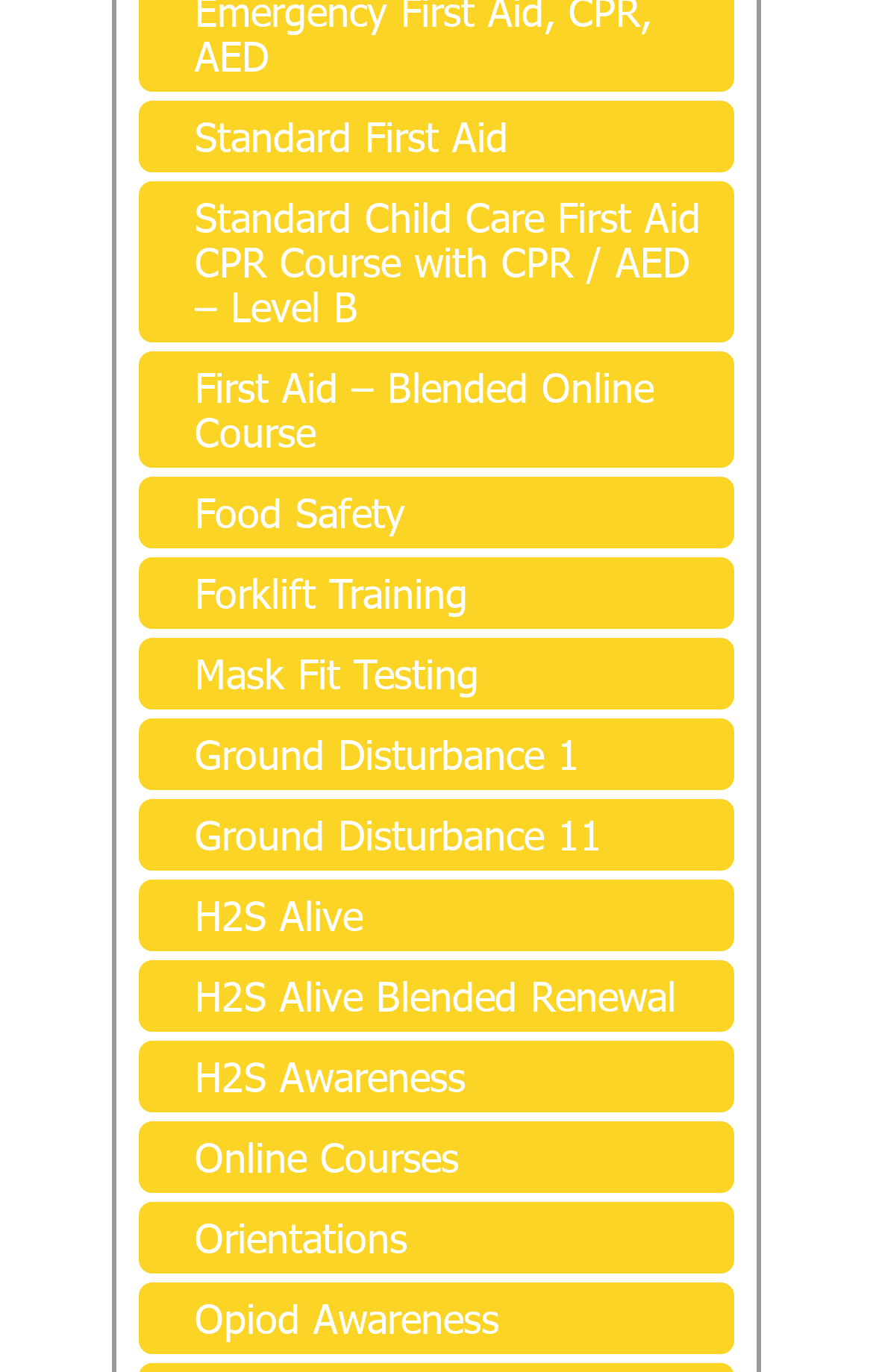Reply to the question with a brief word or phrase: What is the last link on the webpage?

Opiod Awareness